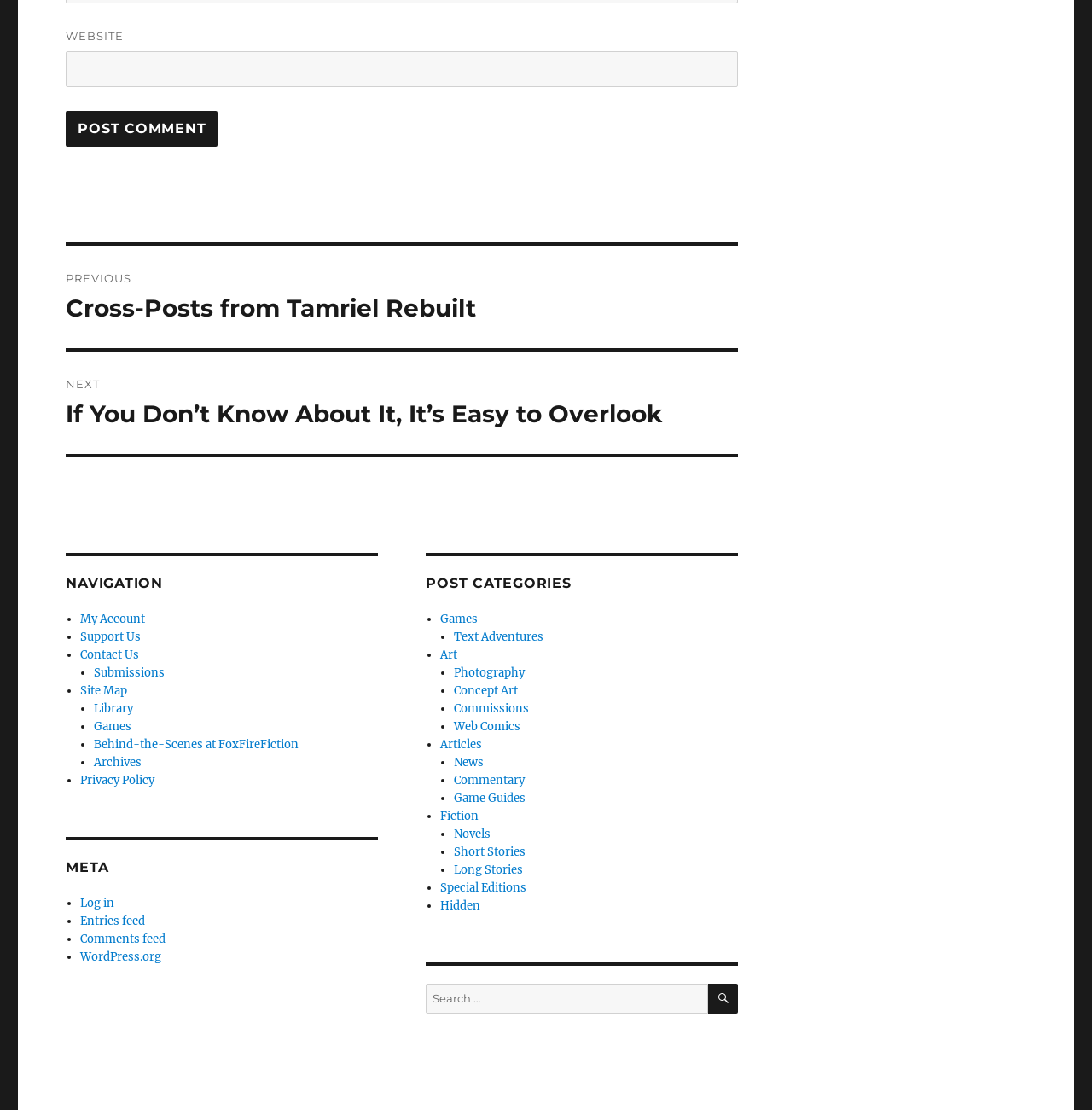Refer to the image and provide a thorough answer to this question:
What categories are available for posts?

The post categories are listed under the 'Post Categories' heading. They include Games, Text Adventures, Art, Photography, Concept Art, Commissions, Web Comics, Articles, News, Commentary, Game Guides, Fiction, Novels, Short Stories, Long Stories, and Special Editions.